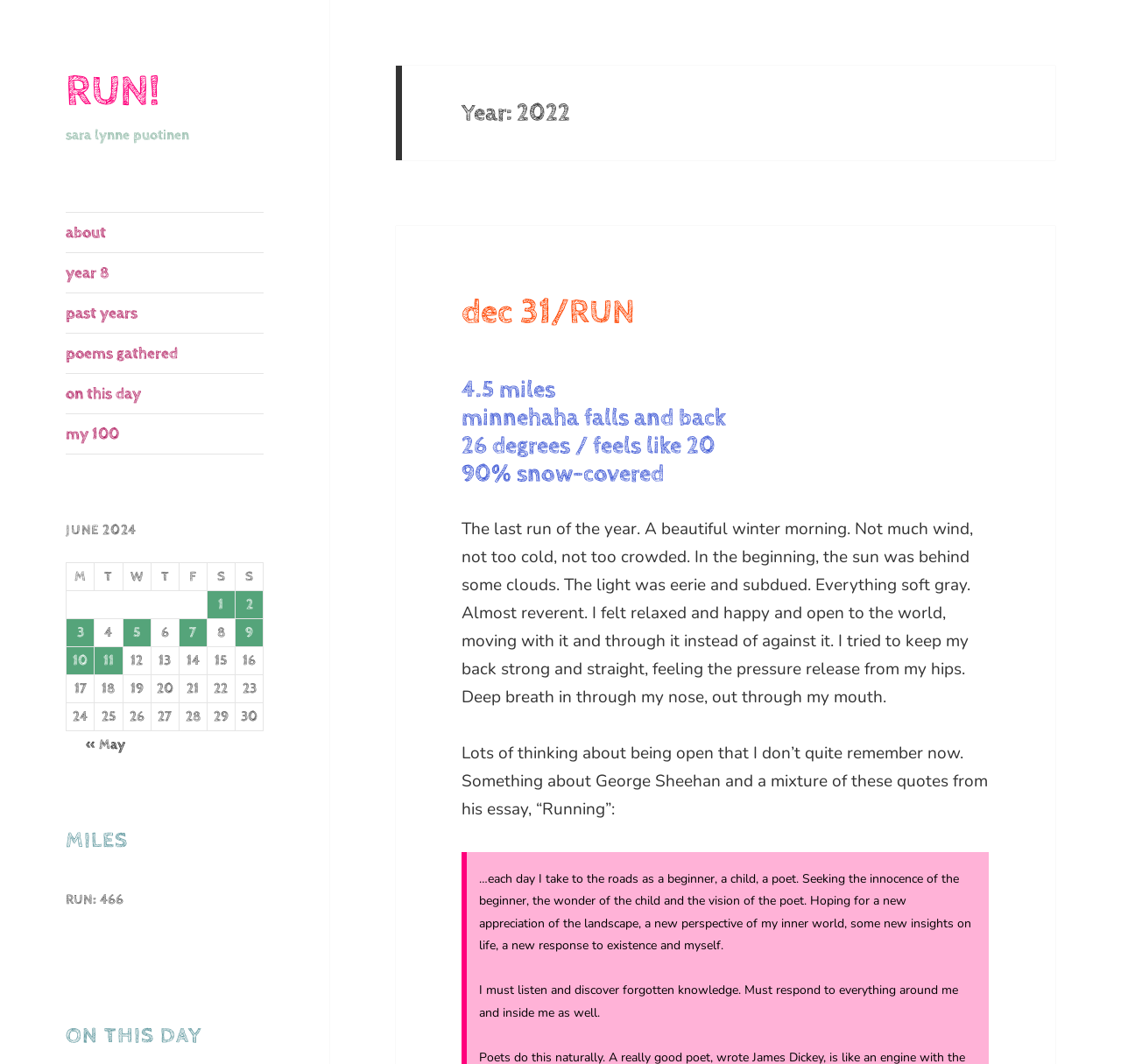Find the bounding box coordinates of the element to click in order to complete the given instruction: "Read 'dec 31/RUN' post."

[0.412, 0.275, 0.566, 0.313]